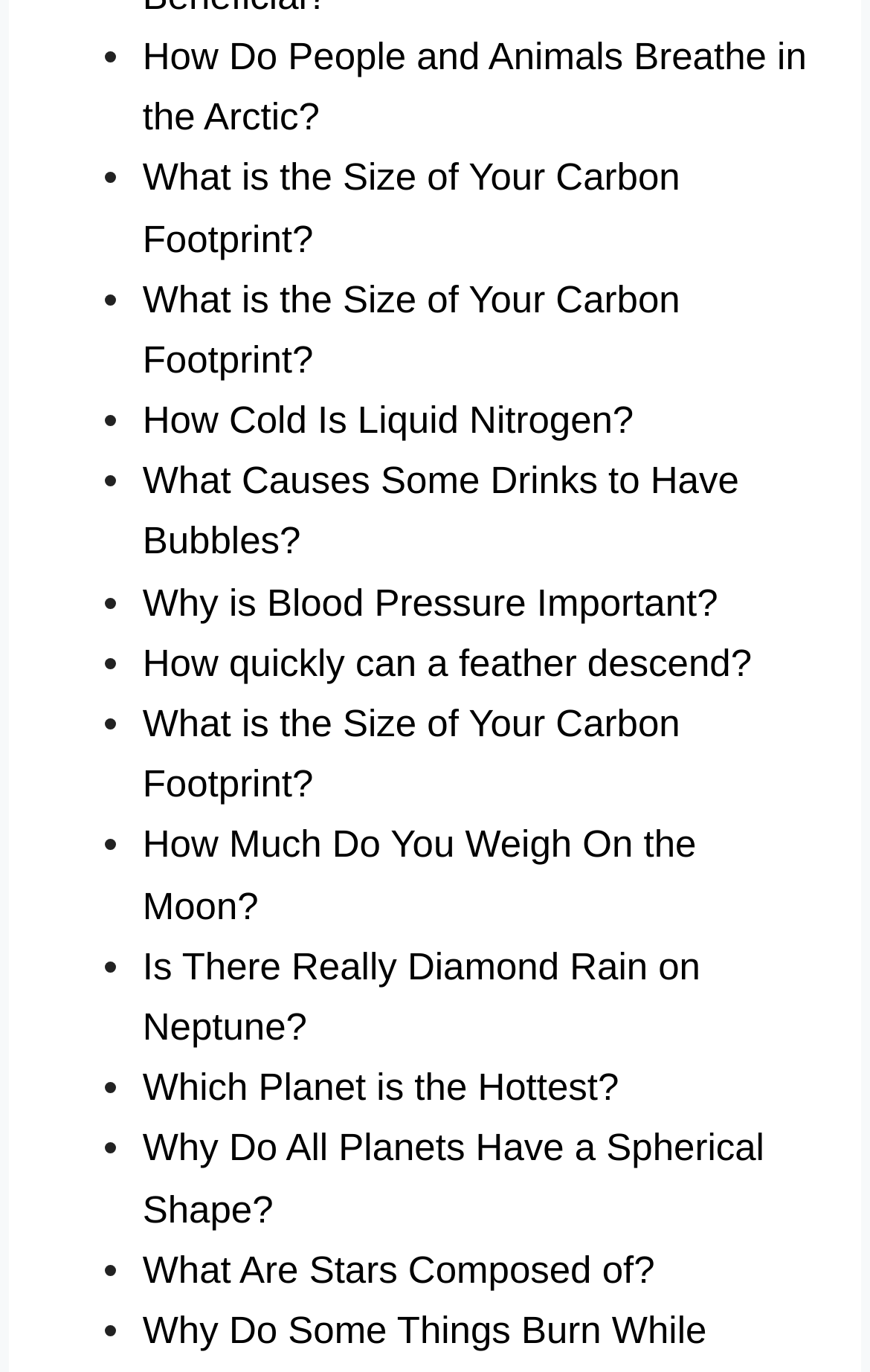Given the element description, predict the bounding box coordinates in the format (top-left x, top-left y, bottom-right x, bottom-right y). Make sure all values are between 0 and 1. Here is the element description: Why is Blood Pressure Important?

[0.164, 0.424, 0.825, 0.455]